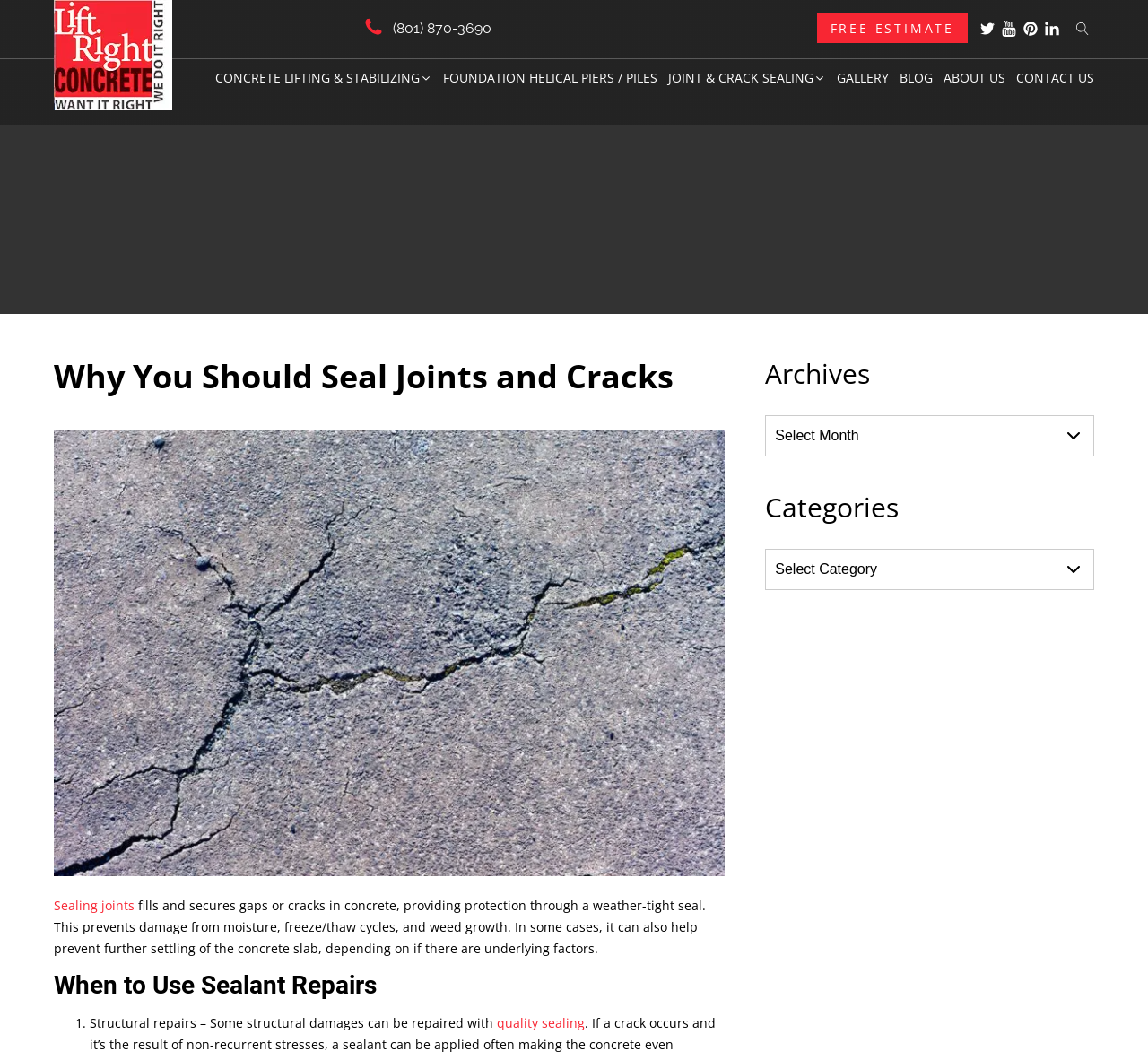Can you specify the bounding box coordinates for the region that should be clicked to fulfill this instruction: "Call the phone number".

[0.342, 0.018, 0.428, 0.034]